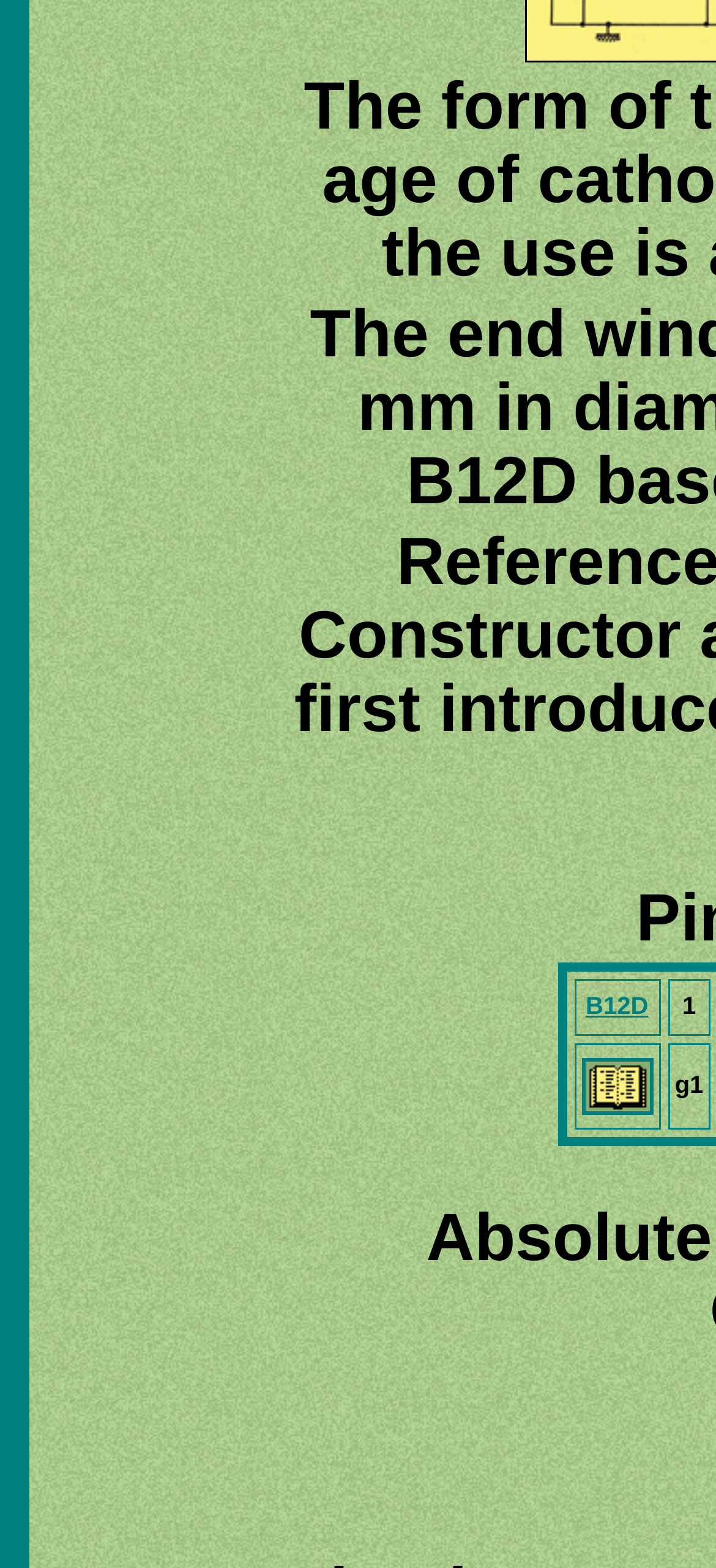Use a single word or phrase to respond to the question:
How many grid cells are there?

4